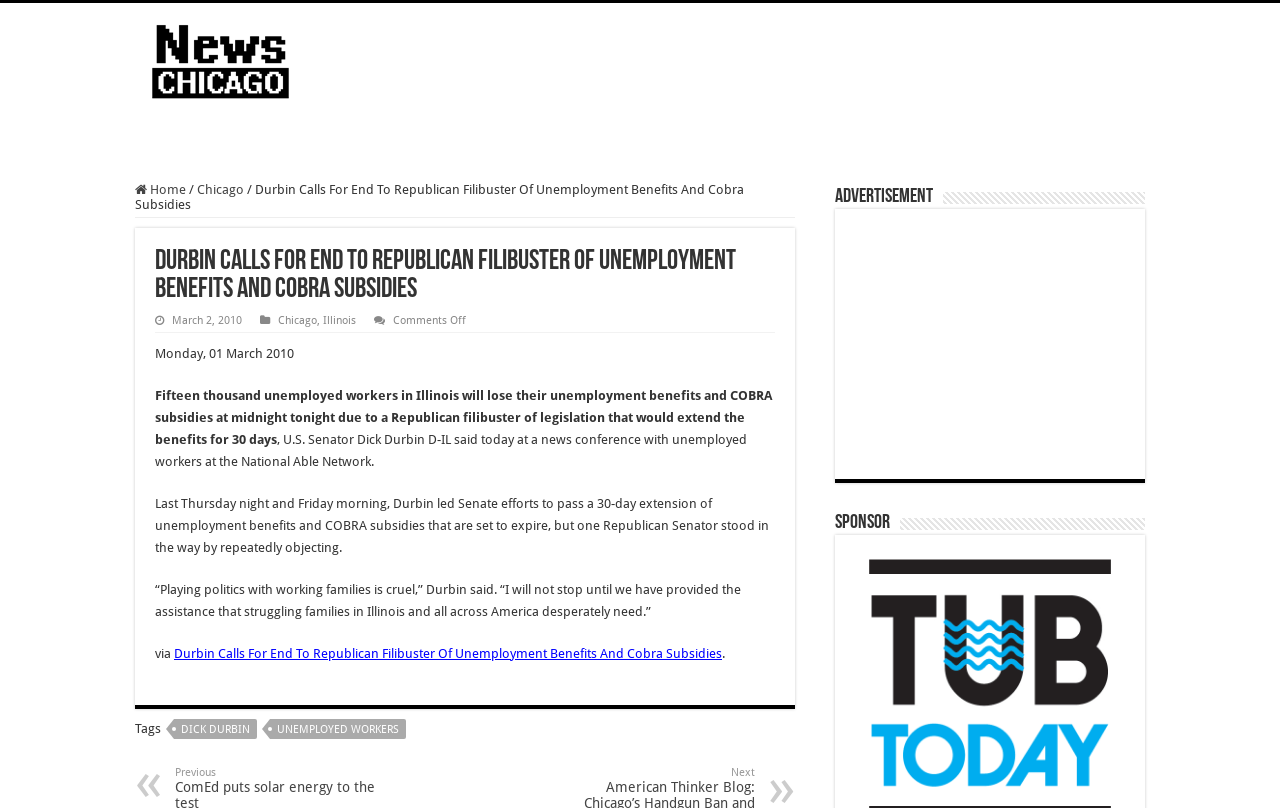Determine the bounding box for the HTML element described here: "aria-label="instagram"". The coordinates should be given as [left, top, right, bottom] with each number being a float between 0 and 1.

None